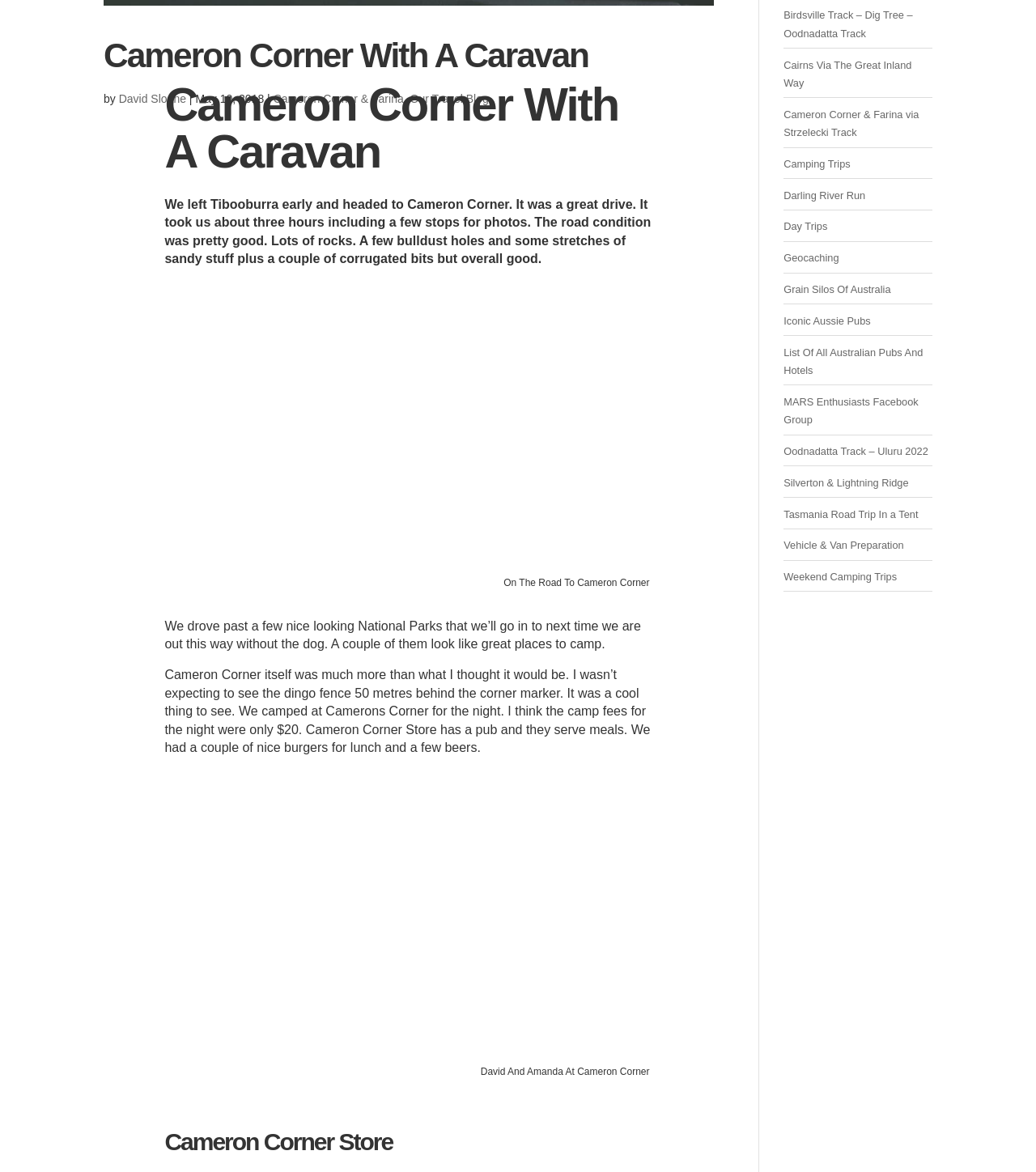For the element described, predict the bounding box coordinates as (top-left x, top-left y, bottom-right x, bottom-right y). All values should be between 0 and 1. Element description: Day Trips

[0.756, 0.188, 0.799, 0.199]